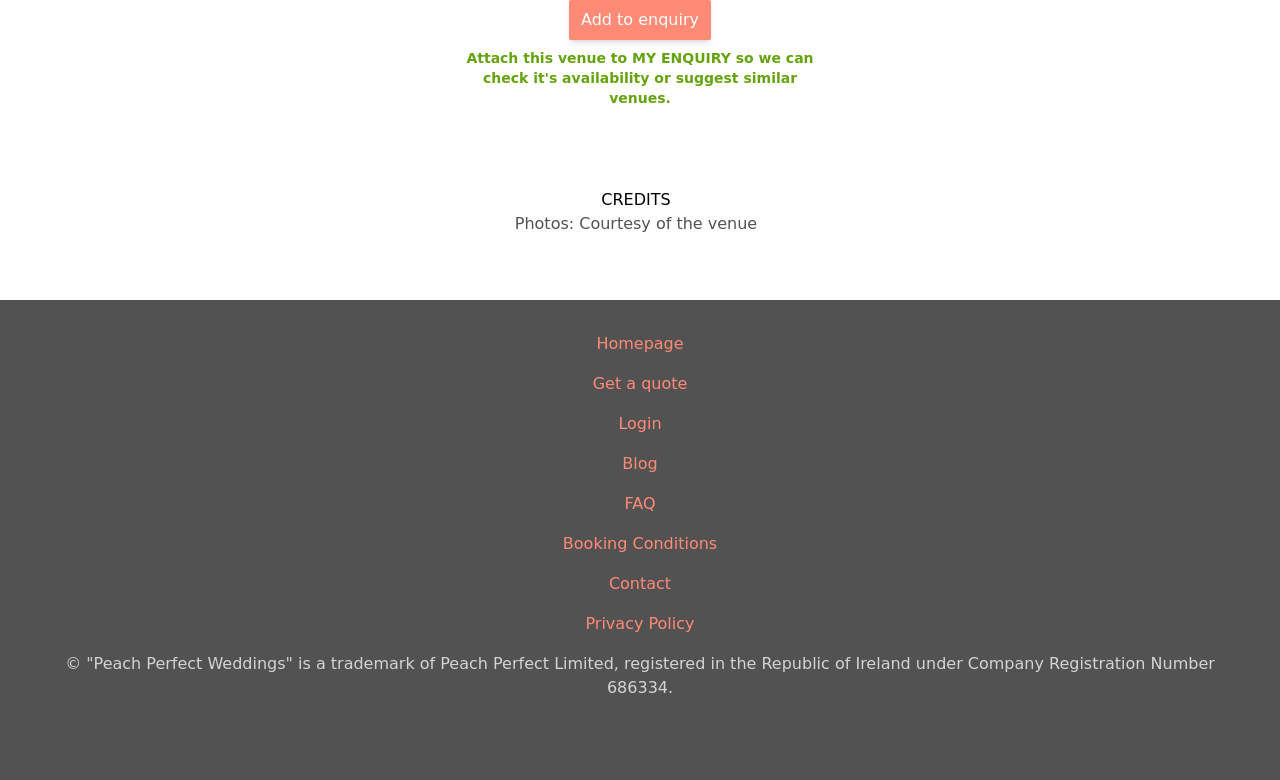Please provide a one-word or short phrase answer to the question:
What is the source of the photos on this webpage?

The venue